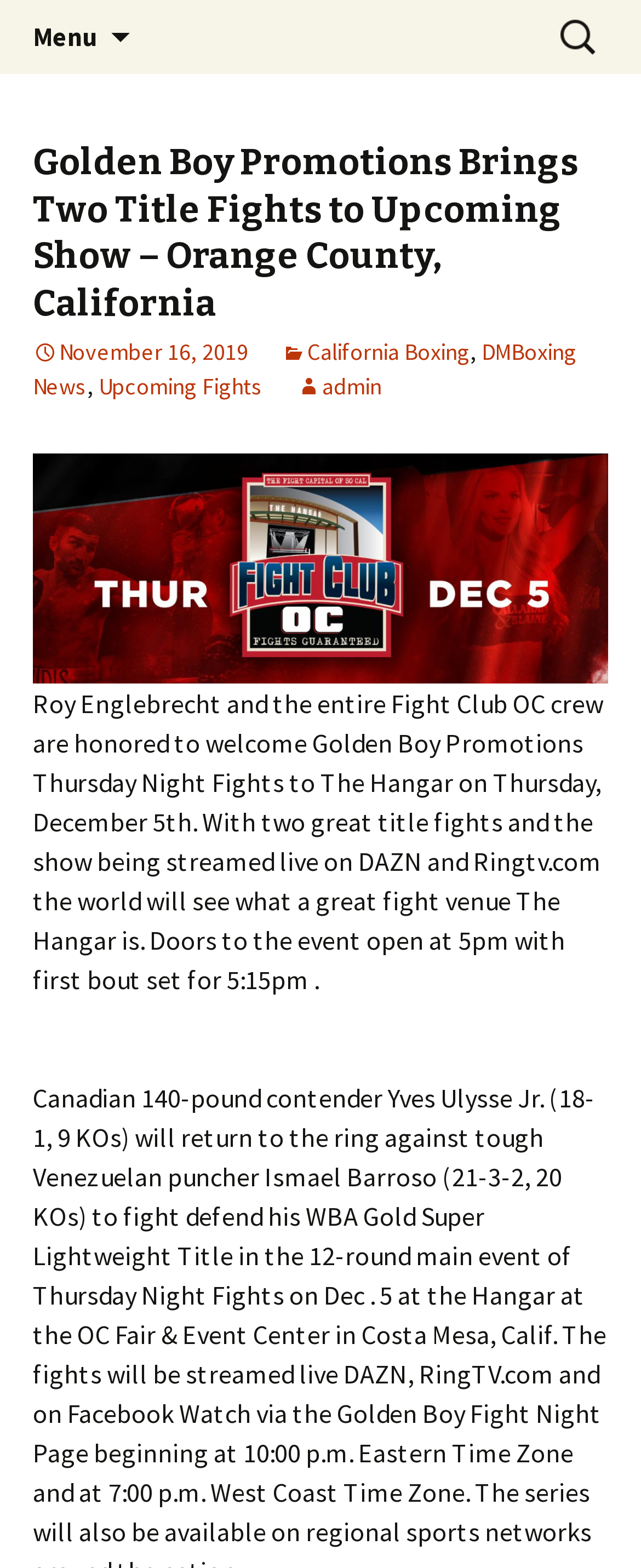Offer a detailed account of what is visible on the webpage.

The webpage is about an upcoming boxing event, specifically a Thursday Night Fights show presented by Golden Boy Promotions at The Hangar in Orange County, California. 

At the top of the page, there is a heading that reads "David Martinez Boxing" and another heading that reads "Journal of a Boxing Historian". 

On the top left, there is a menu button labeled "Menu". On the top right, there is a search bar with a label "Search for:". 

Below the search bar, there is a header section that contains the title of the article "Golden Boy Promotions Brings Two Title Fights to Upcoming Show – Orange County, California". 

To the right of the title, there is a link with a calendar icon and the date "November 16, 2019". Below the title, there are several links, including "California Boxing", "DMBoxing News", "Upcoming Fights", and "admin". 

The main content of the page is divided into two sections. The first section is a paragraph of text that describes the event, including the date, time, and venue. 

Below this text, there is an image. 

The second section is another paragraph of text that describes one of the title fights, including the names of the boxers, their records, and the title they are fighting for. 

Below this text, there is another image.